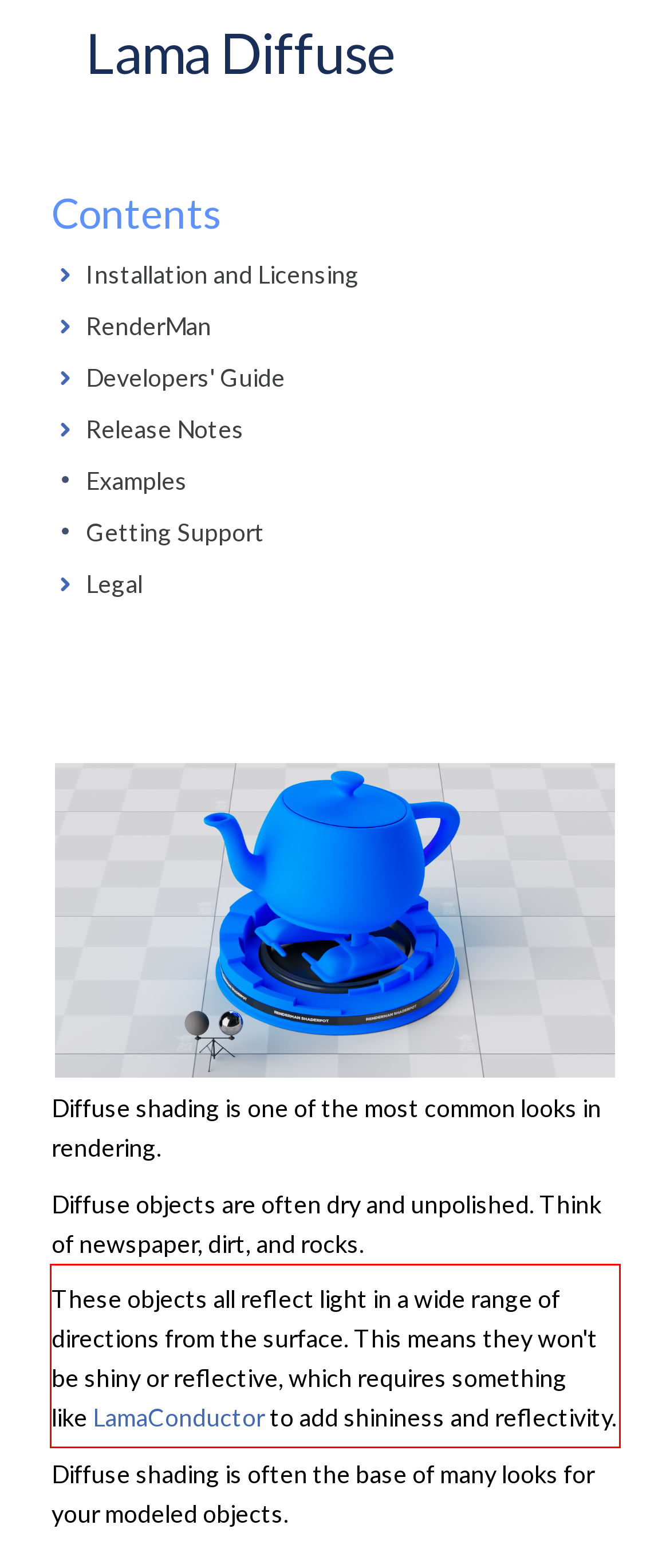Using the provided screenshot of a webpage, recognize the text inside the red rectangle bounding box by performing OCR.

These objects all reflect light in a wide range of directions from the surface. This means they won't be shiny or reflective, which requires something like LamaConductor to add shininess and reflectivity.